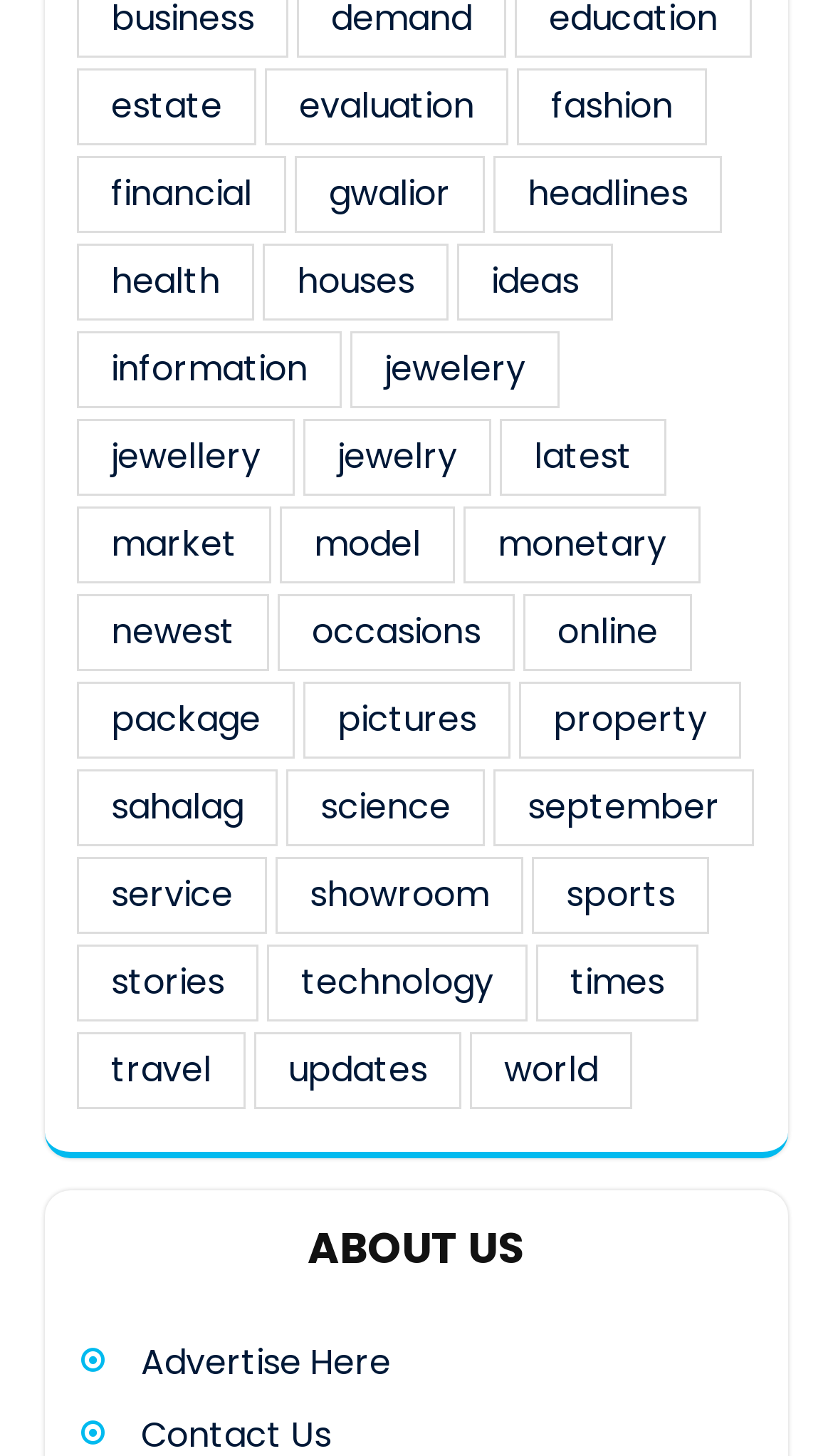How many items are in the 'jewelry' category?
Using the visual information from the image, give a one-word or short-phrase answer.

12